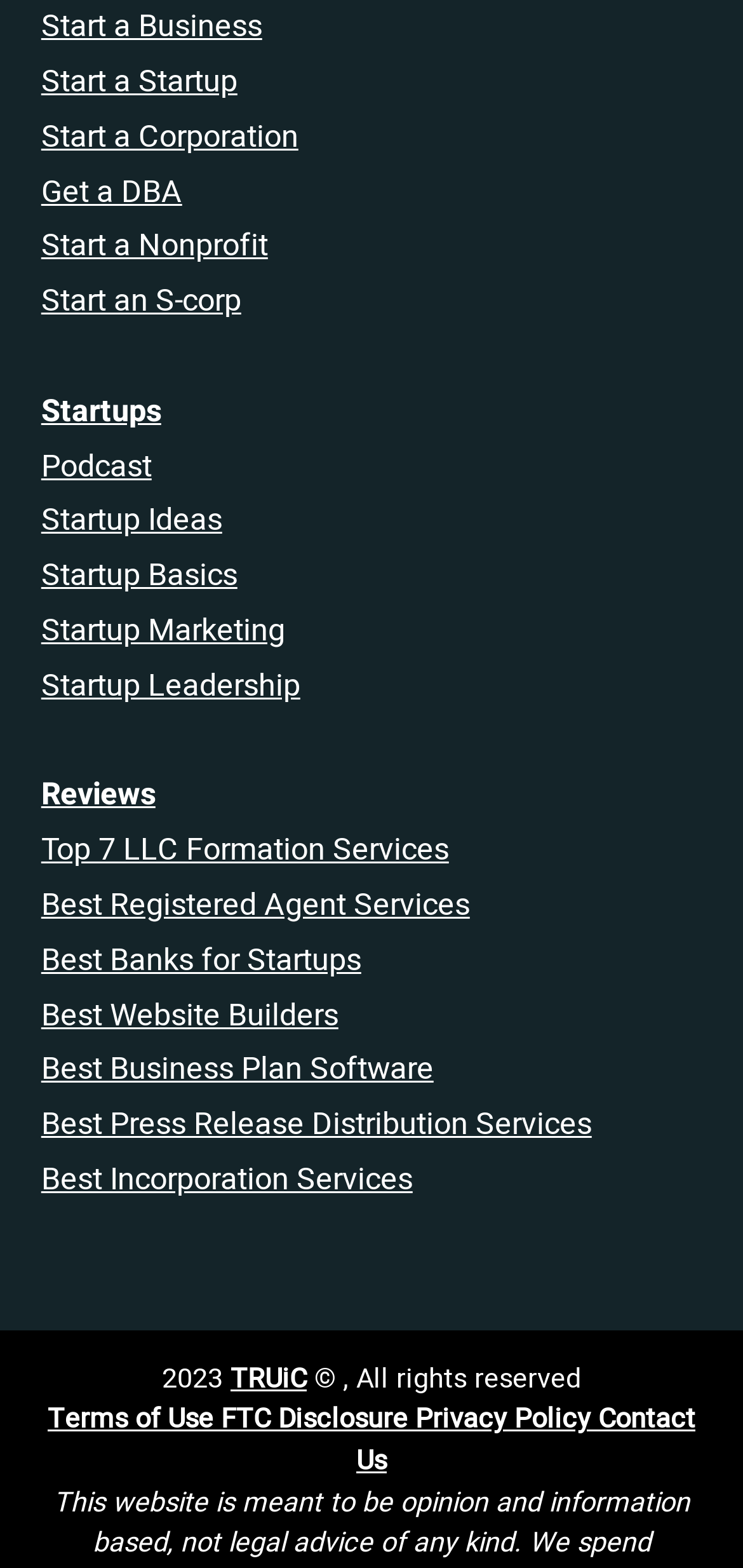What is the year mentioned on the webpage?
Answer the question with a detailed and thorough explanation.

The year 2023 is mentioned on the webpage, specifically in the StaticText element with the bounding box coordinates [0.218, 0.867, 0.31, 0.892].